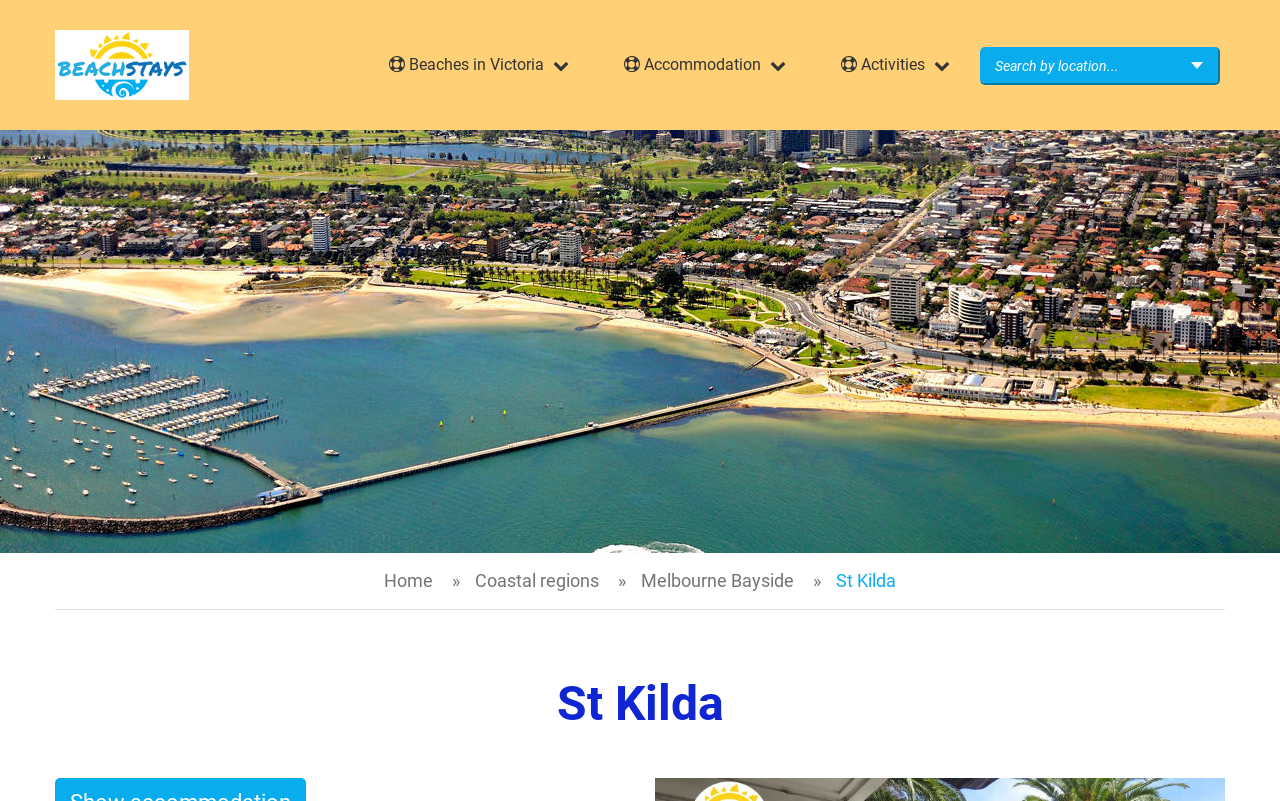Please identify the bounding box coordinates of the element I need to click to follow this instruction: "Click on Beach Stays".

[0.043, 0.037, 0.148, 0.125]